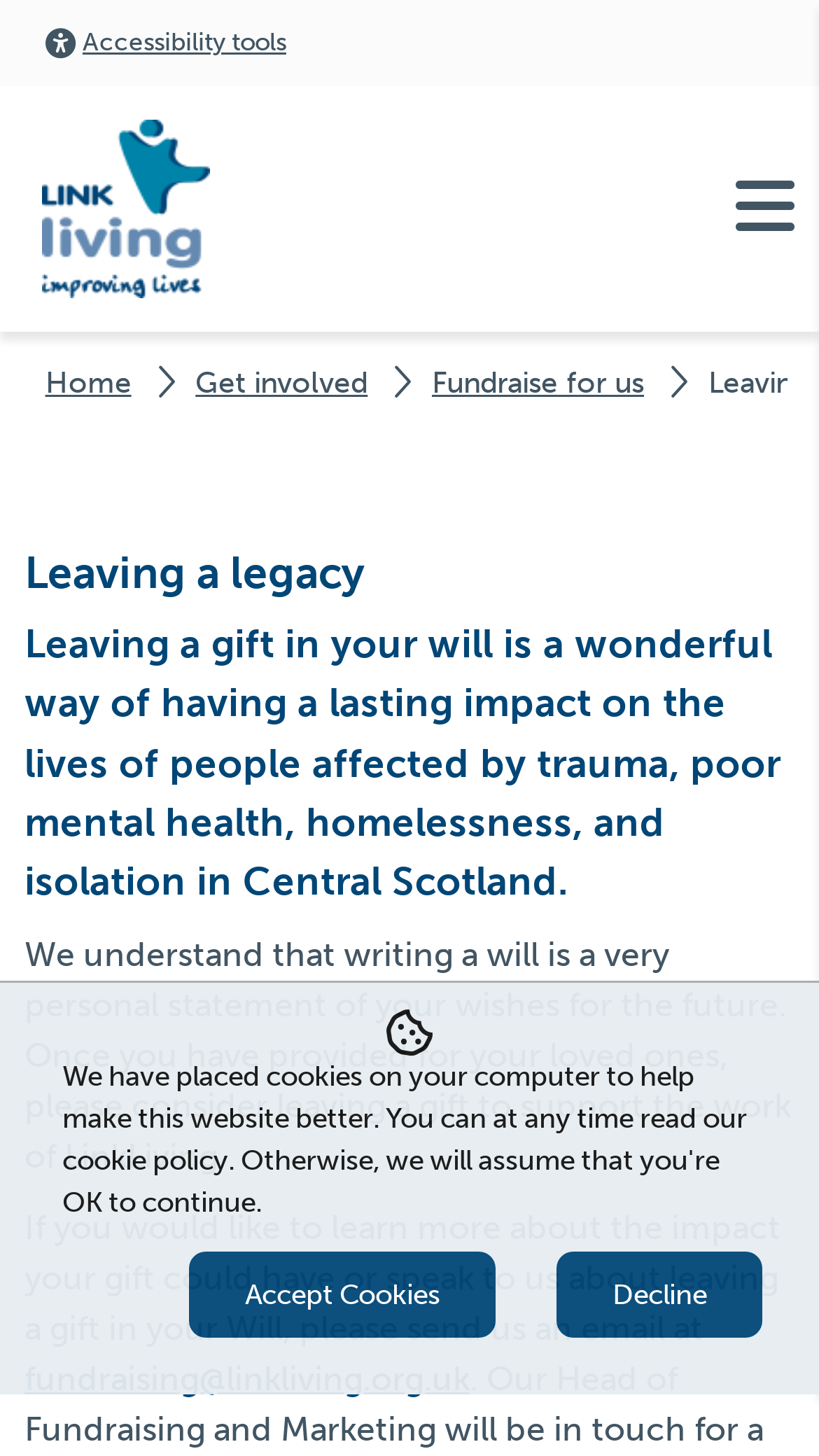How can one learn more about leaving a gift in a will?
Please describe in detail the information shown in the image to answer the question.

The method to learn more about leaving a gift in a will is obtained from the text 'If you would like to learn more about the impact your gift could have or speak to us about leaving a gift in your Will, please send us an email at...' which provides the contact information to inquire about leaving a legacy.